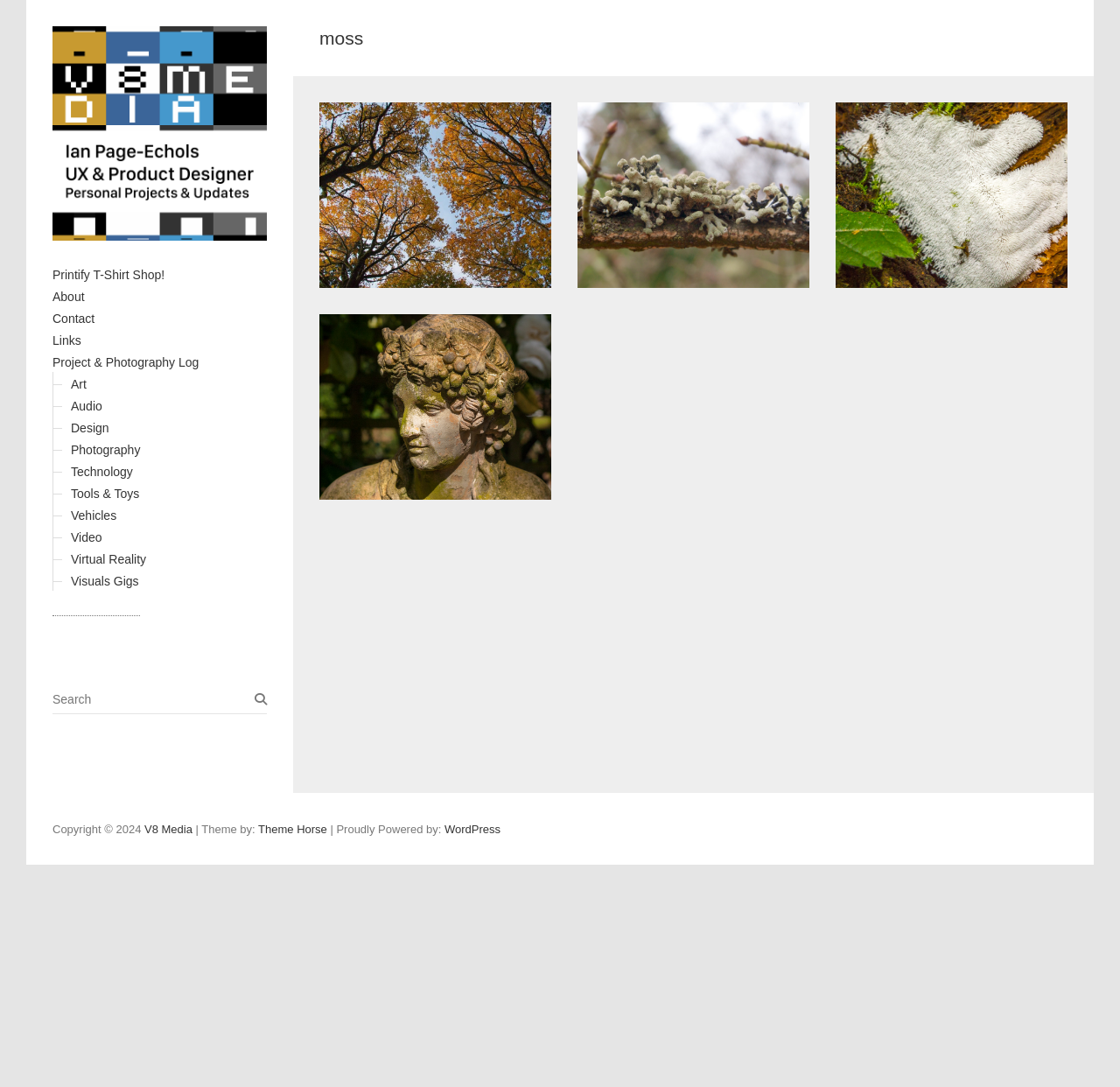Please identify the bounding box coordinates of the element I need to click to follow this instruction: "visit Project & Photography Log".

[0.047, 0.327, 0.178, 0.34]